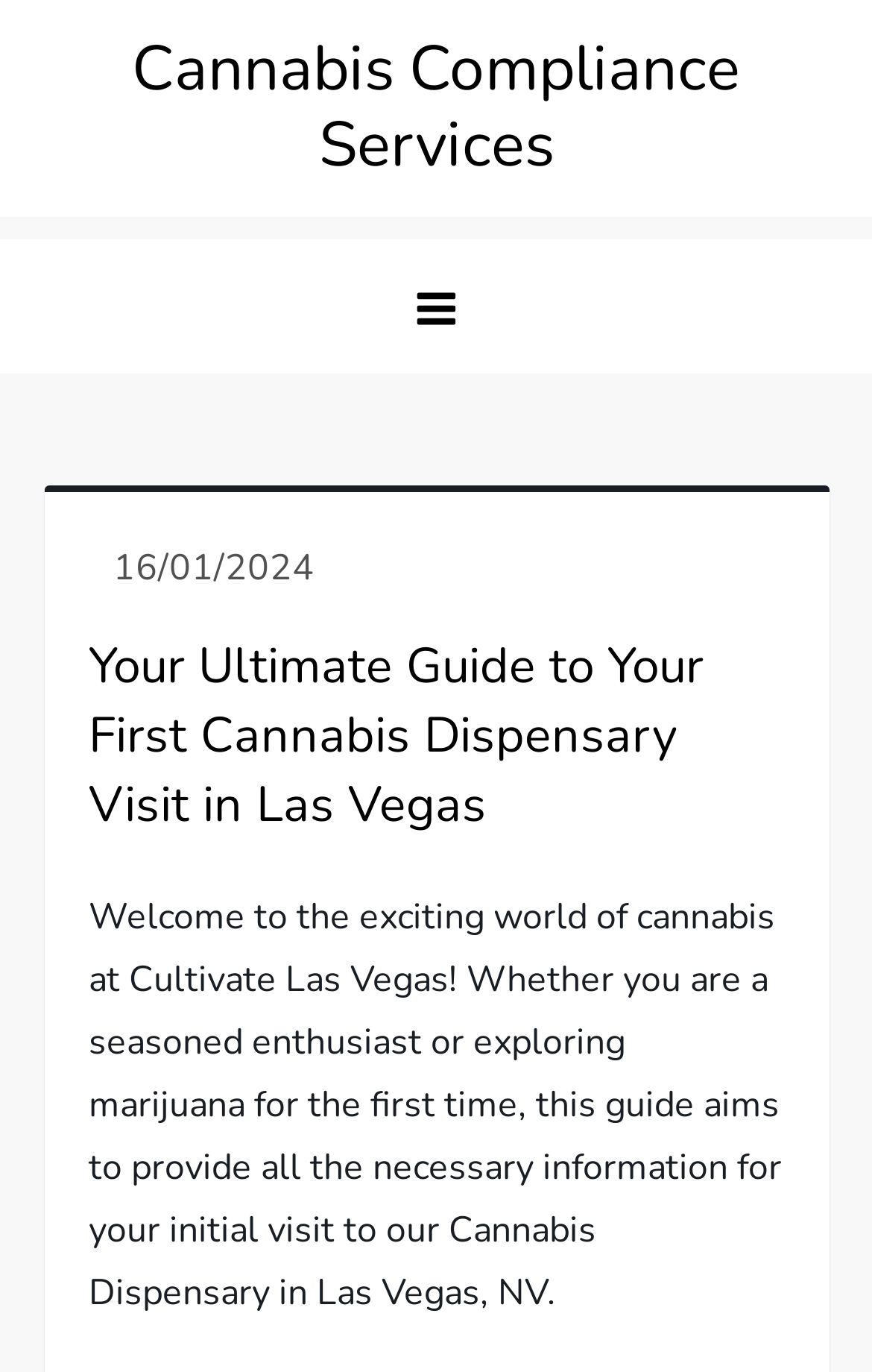Extract the primary heading text from the webpage.

Your Ultimate Guide to Your First Cannabis Dispensary Visit in Las Vegas